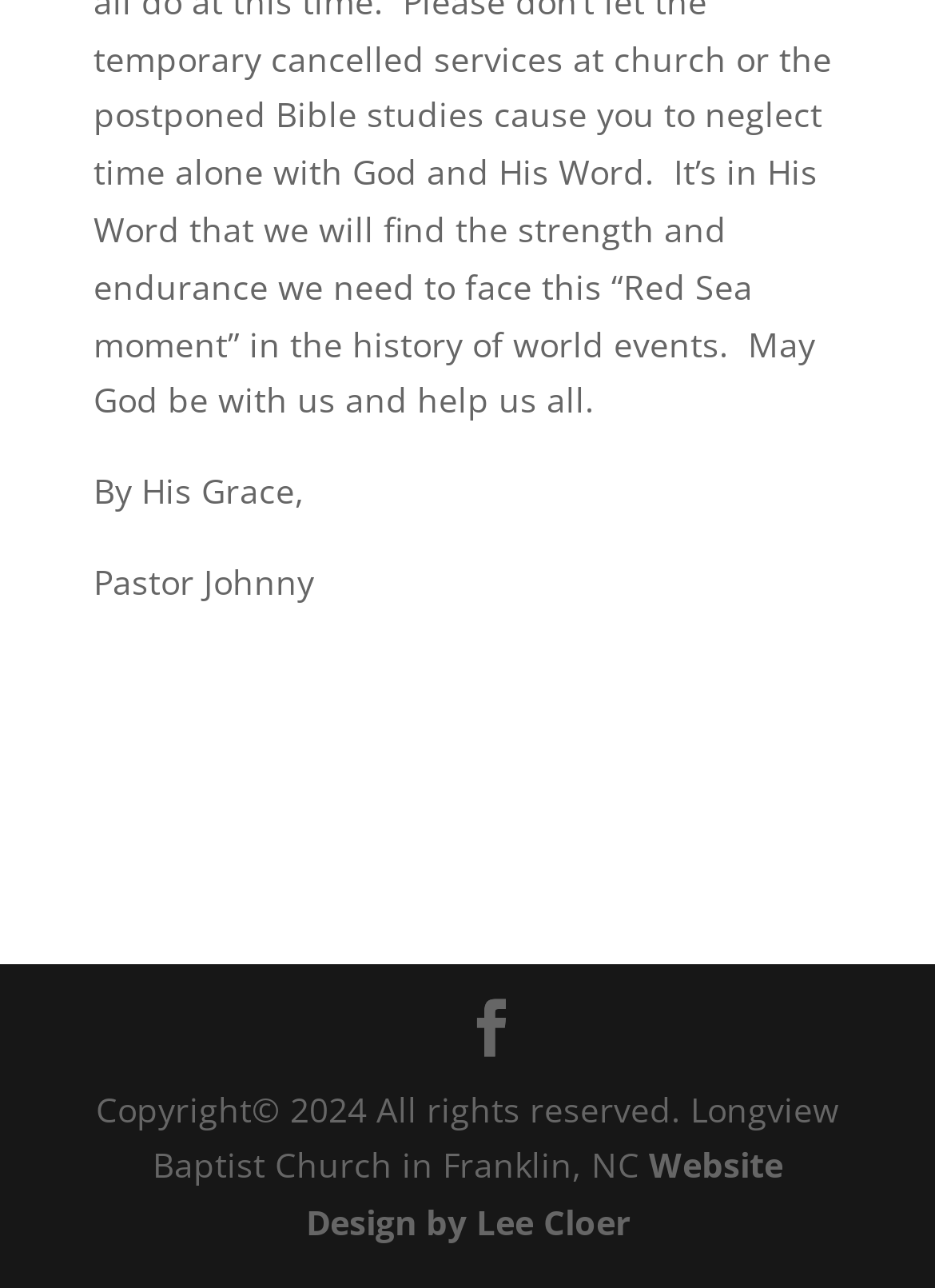Determine the bounding box for the described HTML element: "Facebook". Ensure the coordinates are four float numbers between 0 and 1 in the format [left, top, right, bottom].

[0.495, 0.776, 0.556, 0.822]